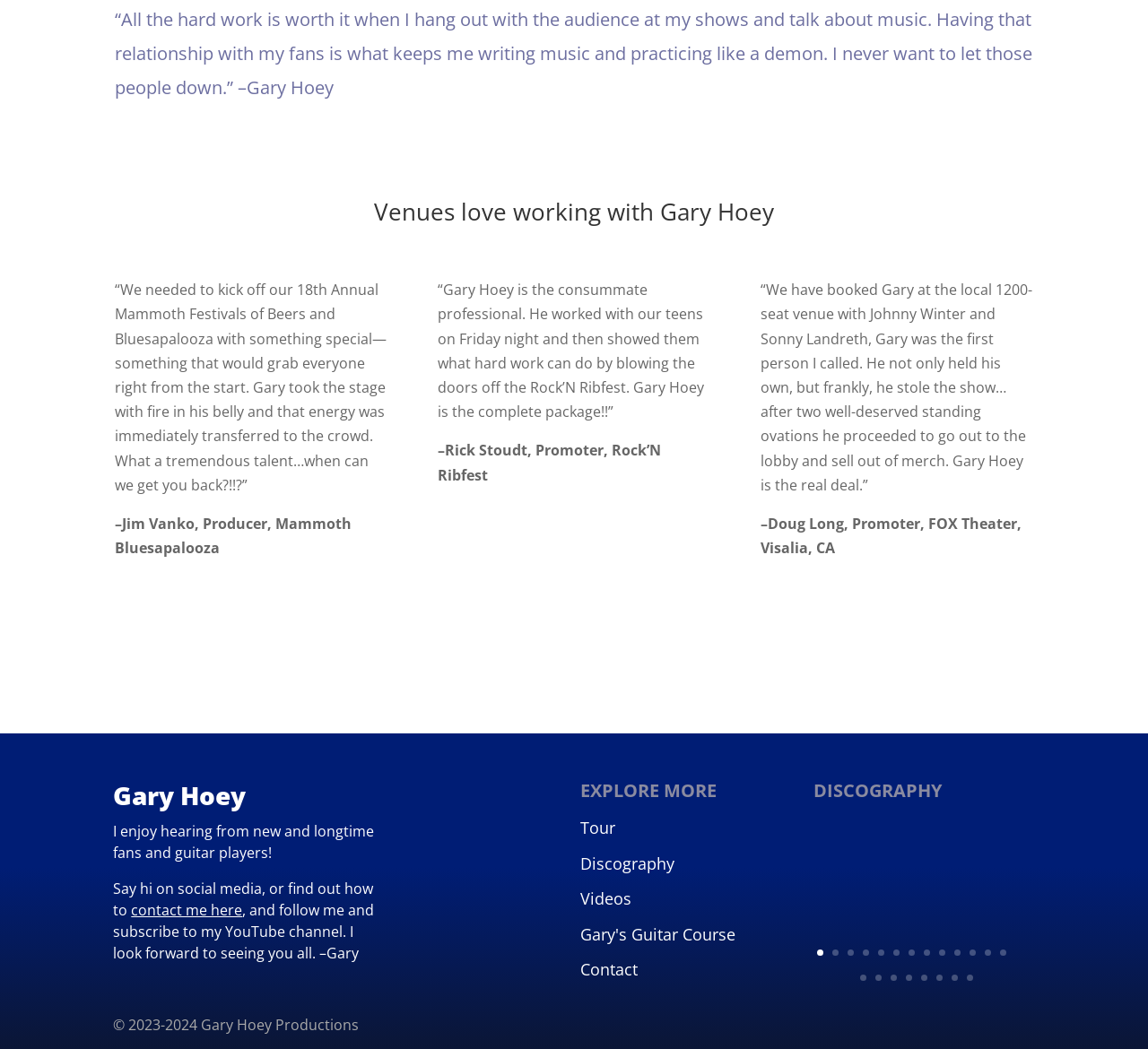Identify the bounding box coordinates of the element to click to follow this instruction: 'Explore Gary's Guitar Course'. Ensure the coordinates are four float values between 0 and 1, provided as [left, top, right, bottom].

[0.505, 0.88, 0.64, 0.901]